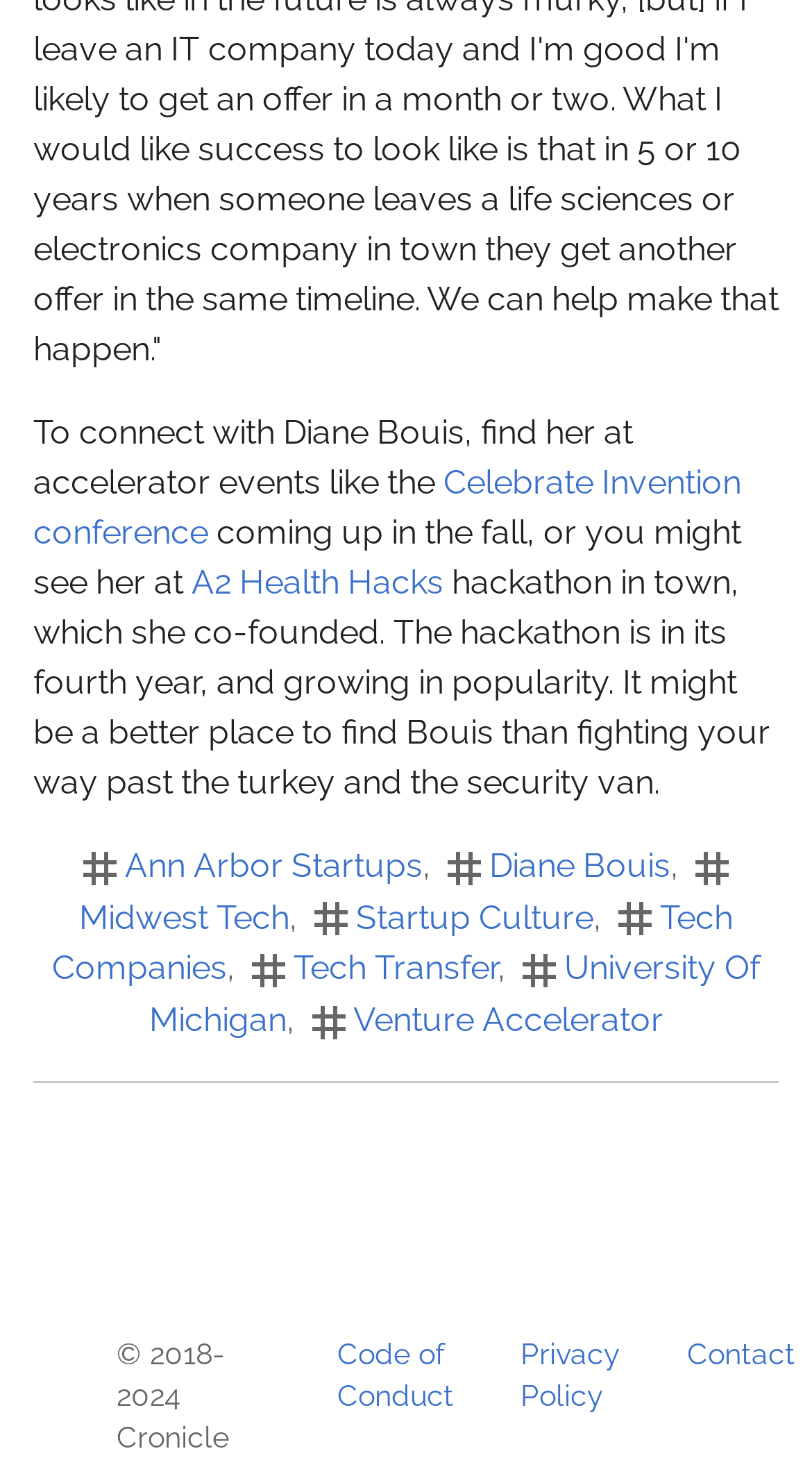What is Diane Bouis associated with?
Using the image as a reference, answer the question in detail.

Based on the text, Diane Bouis is associated with A2 Health Hacks, which is a hackathon in town that she co-founded.